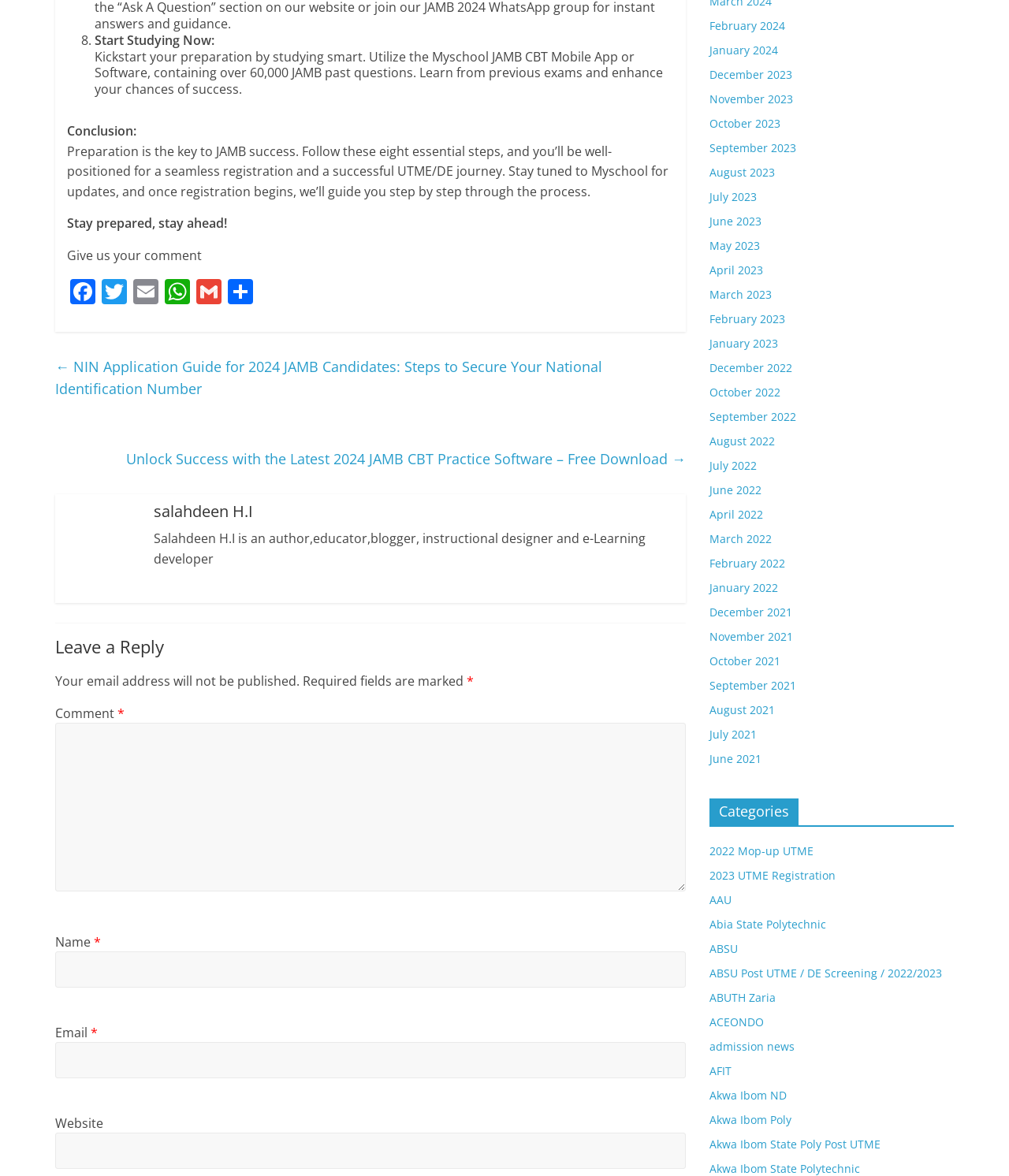Please answer the following question using a single word or phrase: 
What are the available social media platforms to share content?

Facebook, Twitter, Email, WhatsApp, Gmail, Share